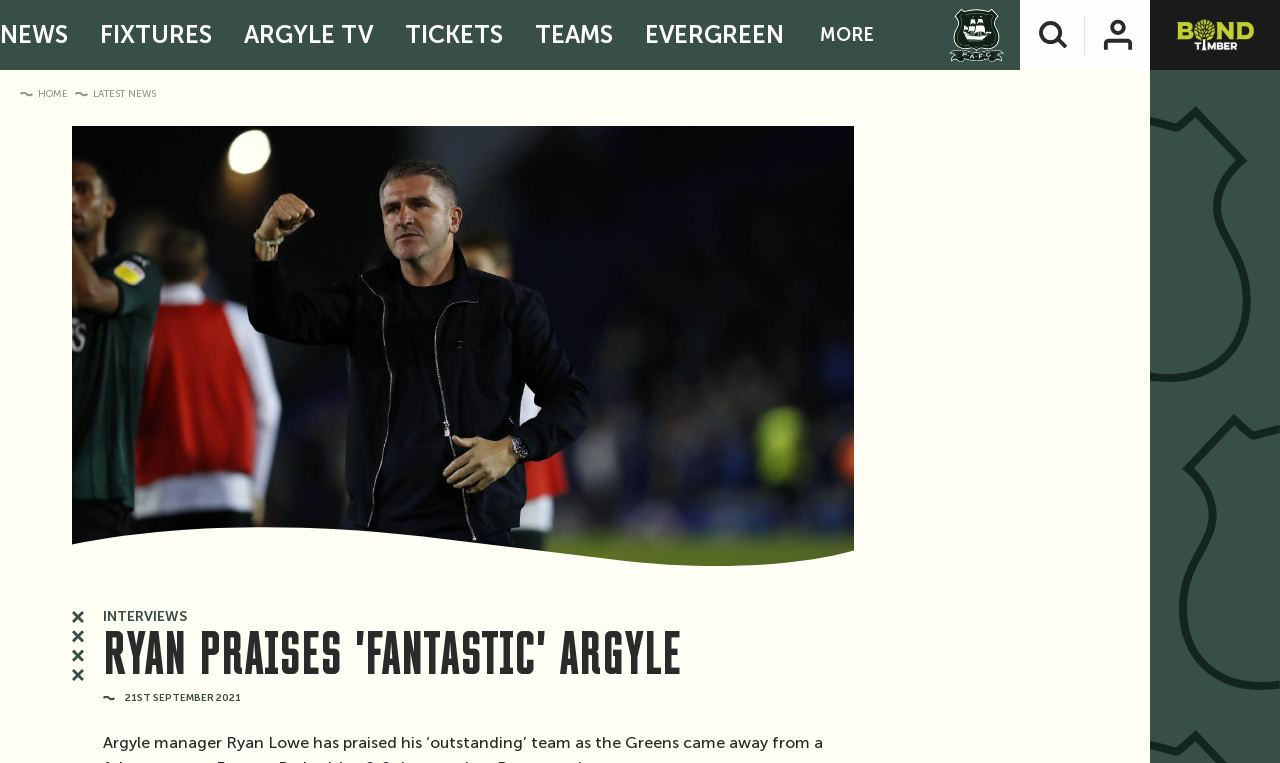What is the name of the TV channel associated with the football club?
Please answer the question as detailed as possible based on the image.

I inferred this answer by looking at the link with the text 'Argyle TV', which suggests that it is the name of the TV channel associated with the football club.